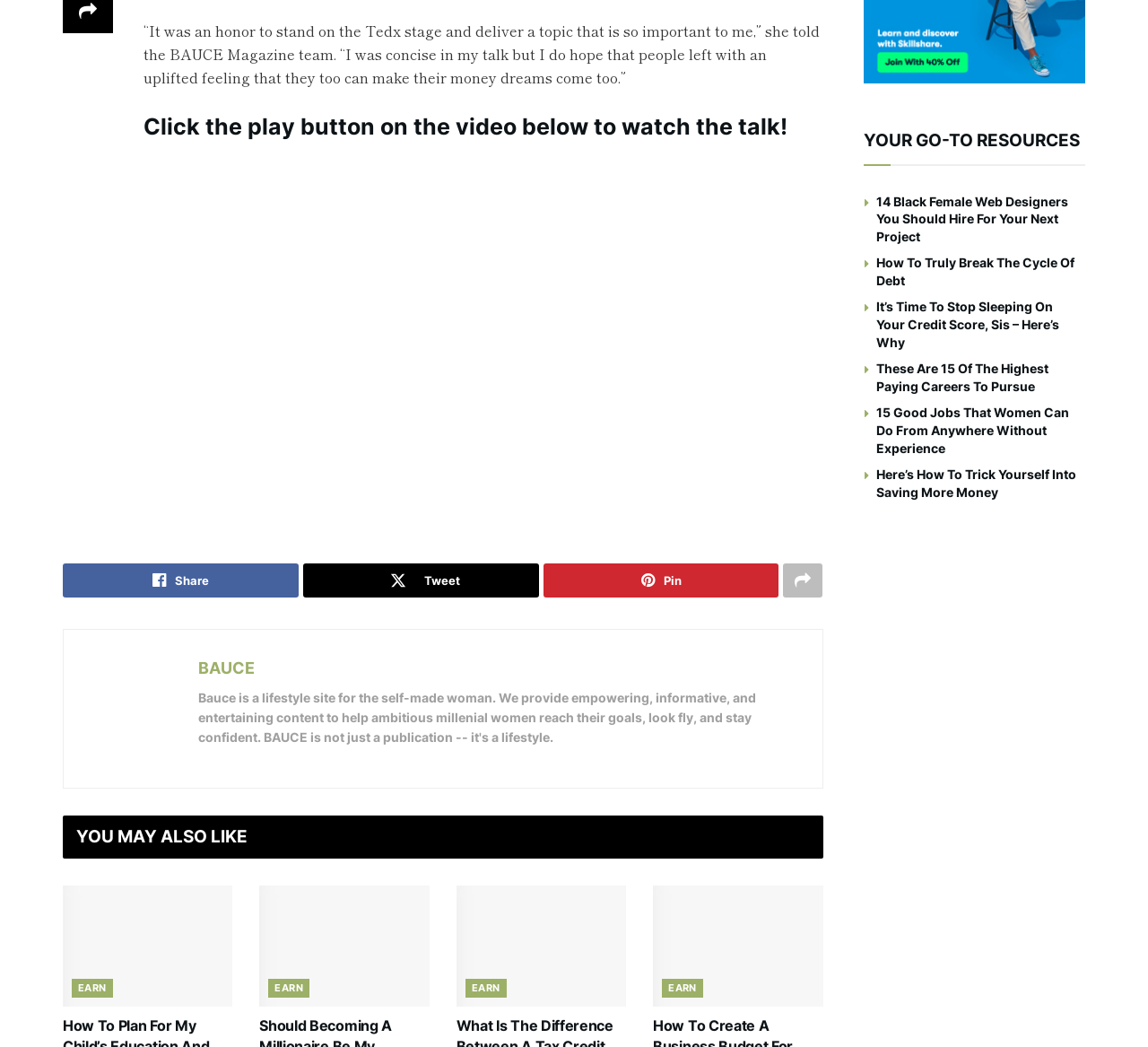Please provide the bounding box coordinates in the format (top-left x, top-left y, bottom-right x, bottom-right y). Remember, all values are floating point numbers between 0 and 1. What is the bounding box coordinate of the region described as: parent_node: EARN

[0.569, 0.846, 0.717, 0.962]